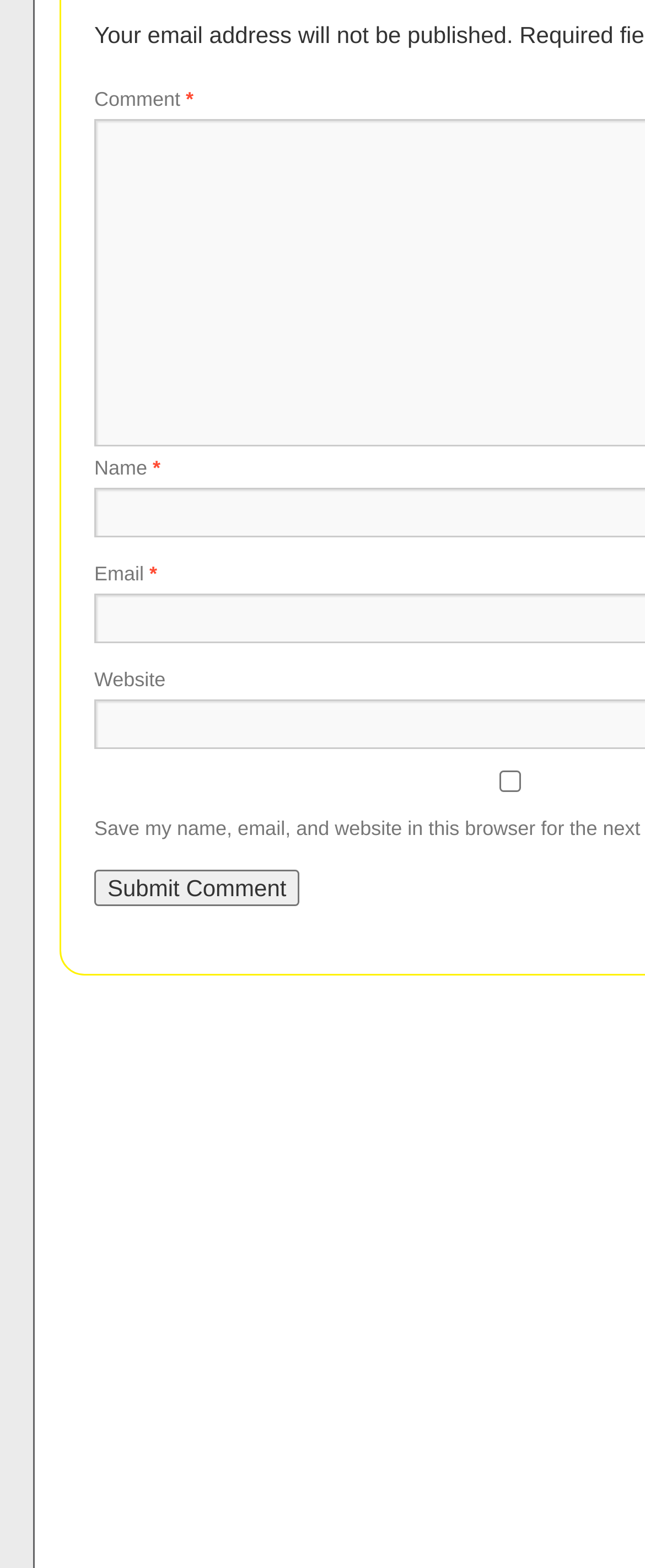Using the element description: "name="submit" value="Submit Comment"", determine the bounding box coordinates. The coordinates should be in the format [left, top, right, bottom], with values between 0 and 1.

[0.146, 0.555, 0.465, 0.578]